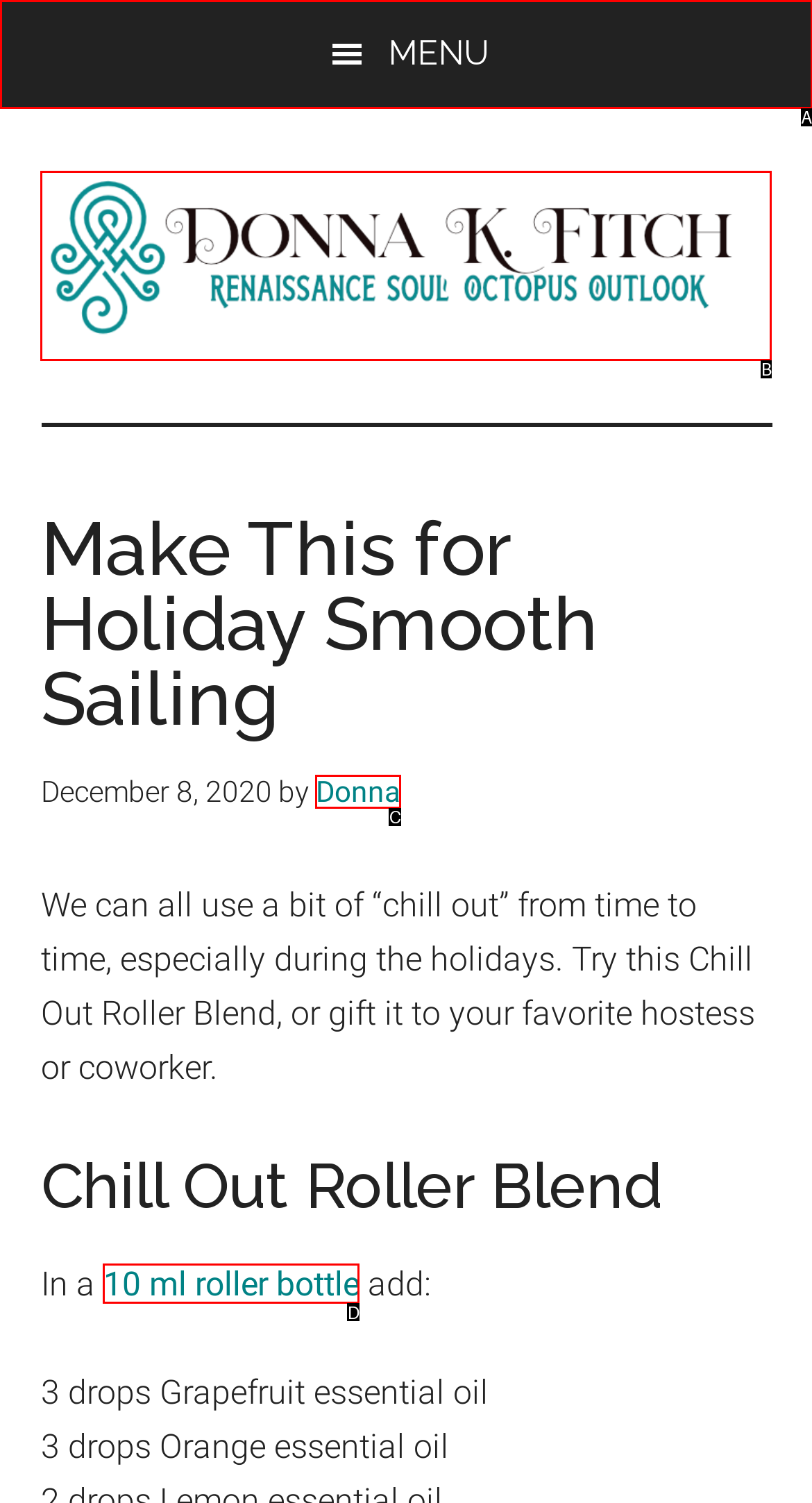Identify the letter corresponding to the UI element that matches this description: parent_node: Donna K. Fitch
Answer using only the letter from the provided options.

B